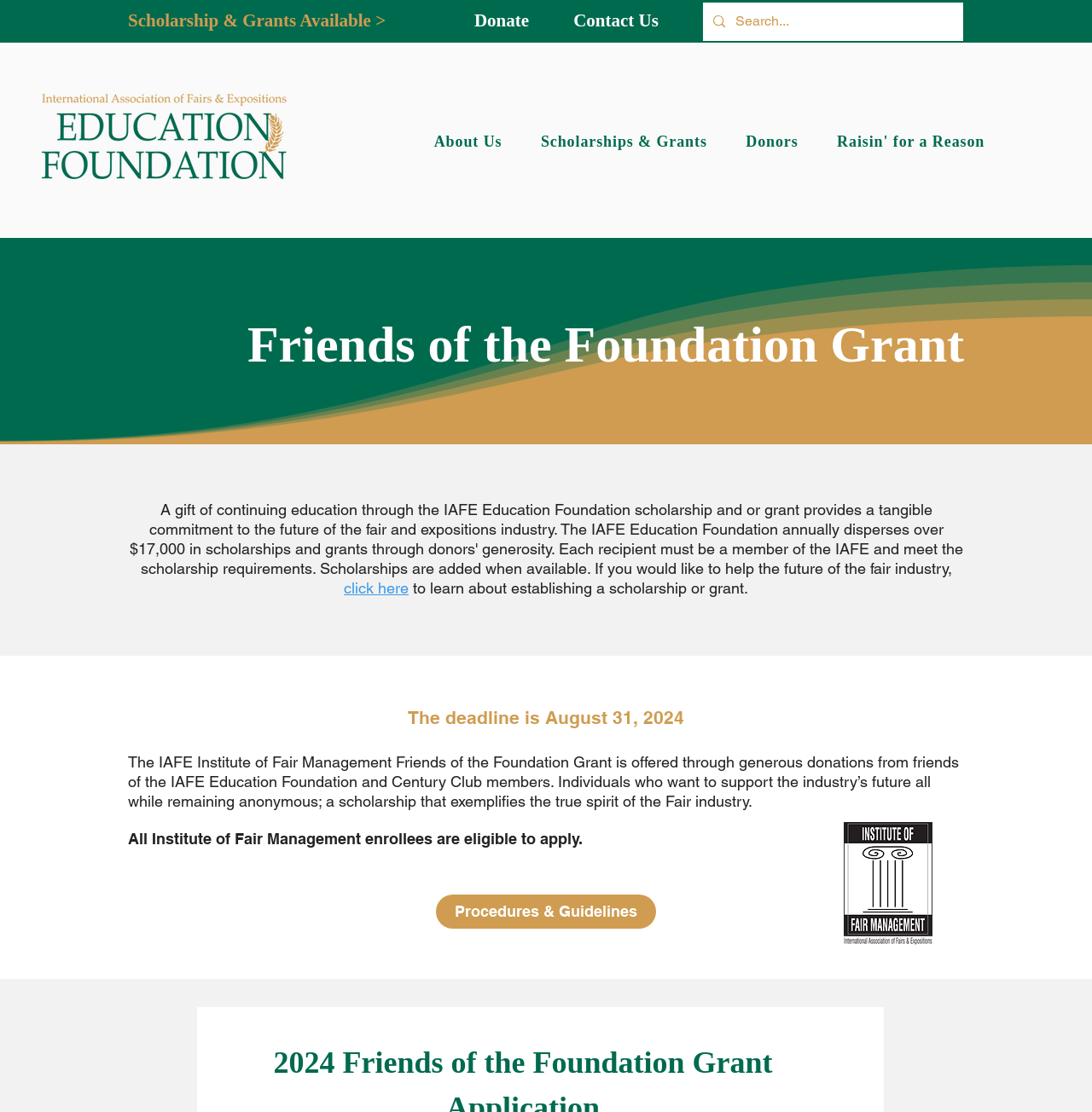Find the bounding box coordinates of the area to click in order to follow the instruction: "Learn about establishing a scholarship or grant".

[0.315, 0.521, 0.374, 0.537]